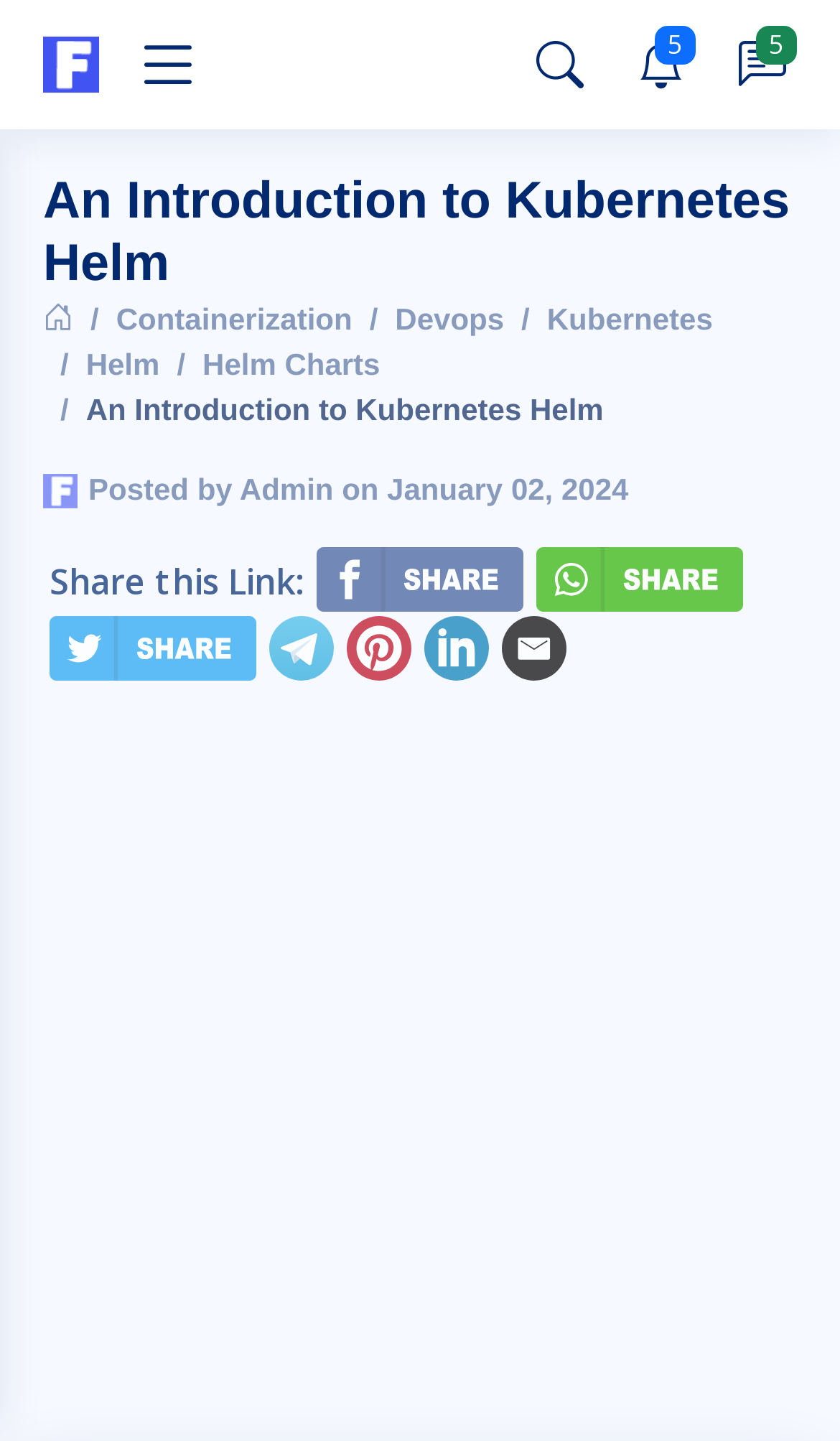Please identify the bounding box coordinates of the element on the webpage that should be clicked to follow this instruction: "Share to Facebook". The bounding box coordinates should be given as four float numbers between 0 and 1, formatted as [left, top, right, bottom].

[0.377, 0.379, 0.623, 0.424]